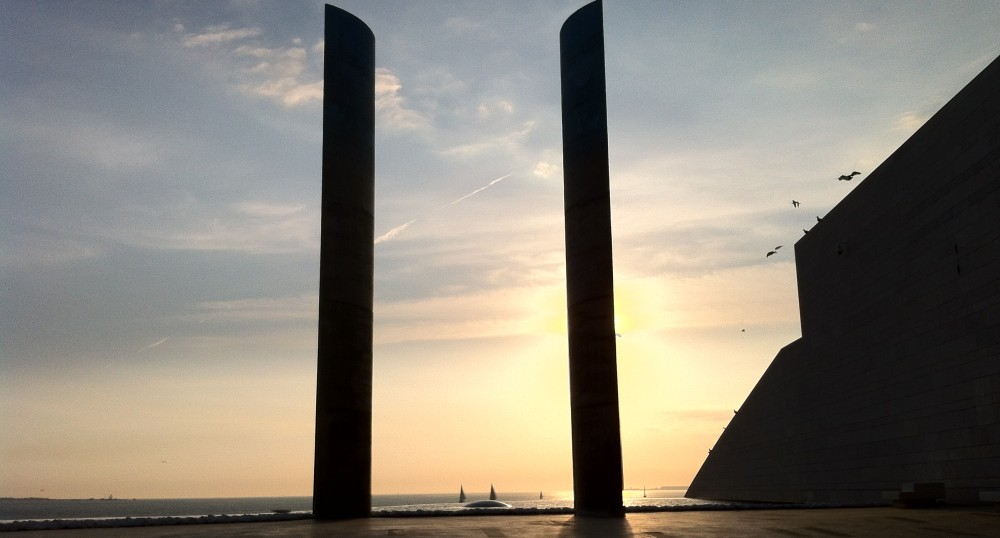Use a single word or phrase to answer this question: 
What is flying overhead in the image?

Birds